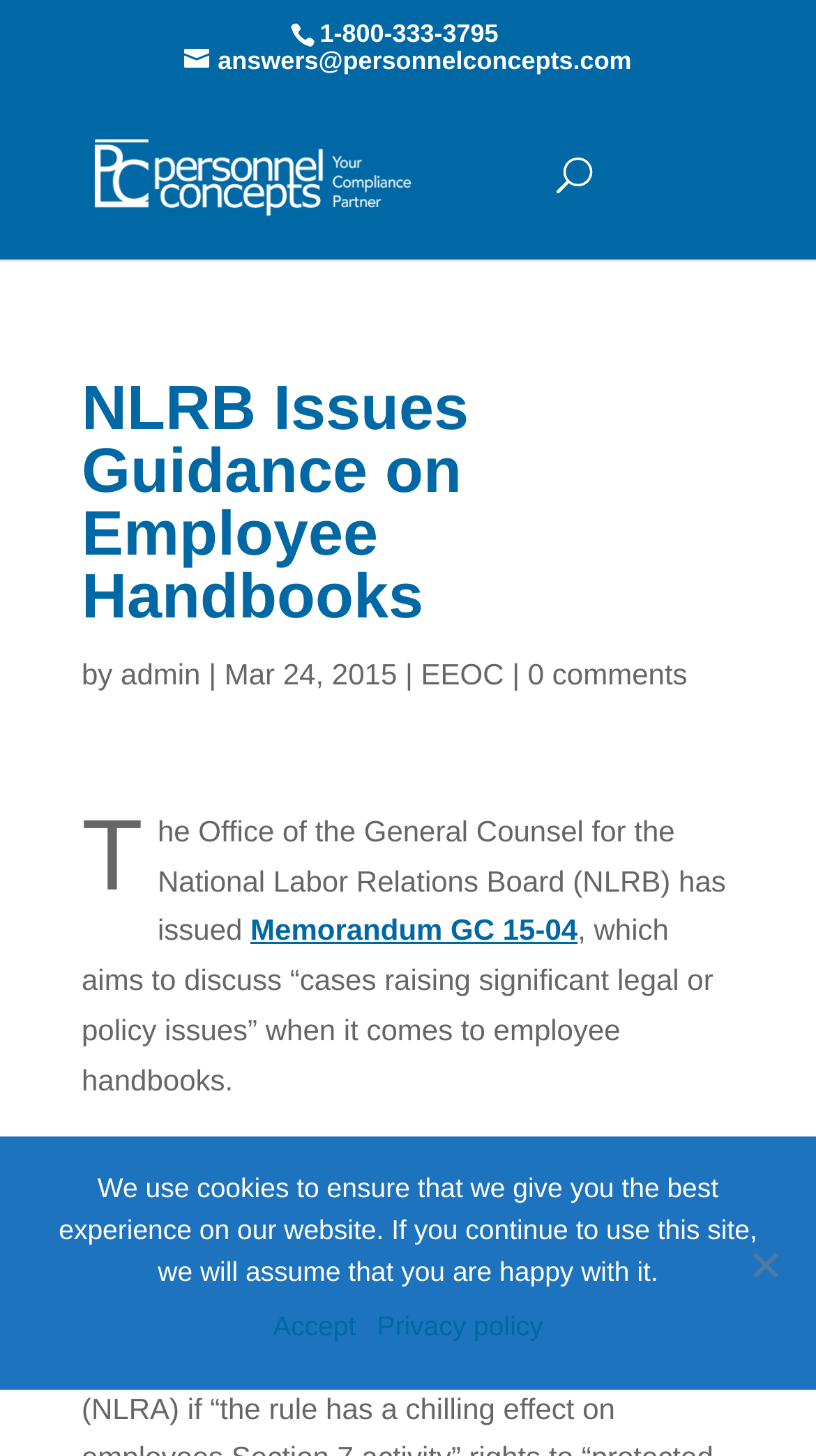Please mark the clickable region by giving the bounding box coordinates needed to complete this instruction: "Visit the EEOC website".

[0.516, 0.451, 0.618, 0.474]